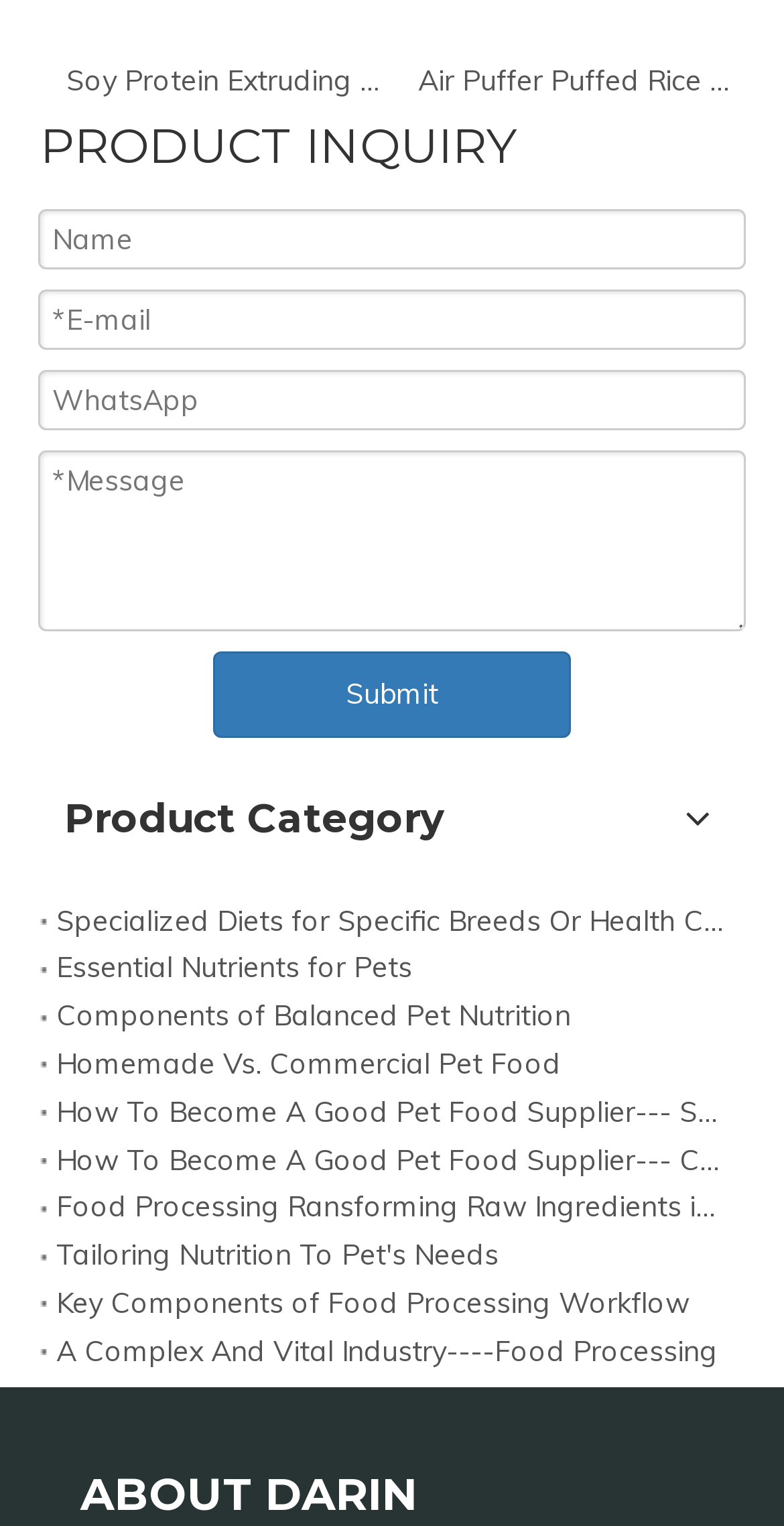Please predict the bounding box coordinates (top-left x, top-left y, bottom-right x, bottom-right y) for the UI element in the screenshot that fits the description: Tailoring Nutrition To Pet's Needs

[0.072, 0.808, 0.928, 0.839]